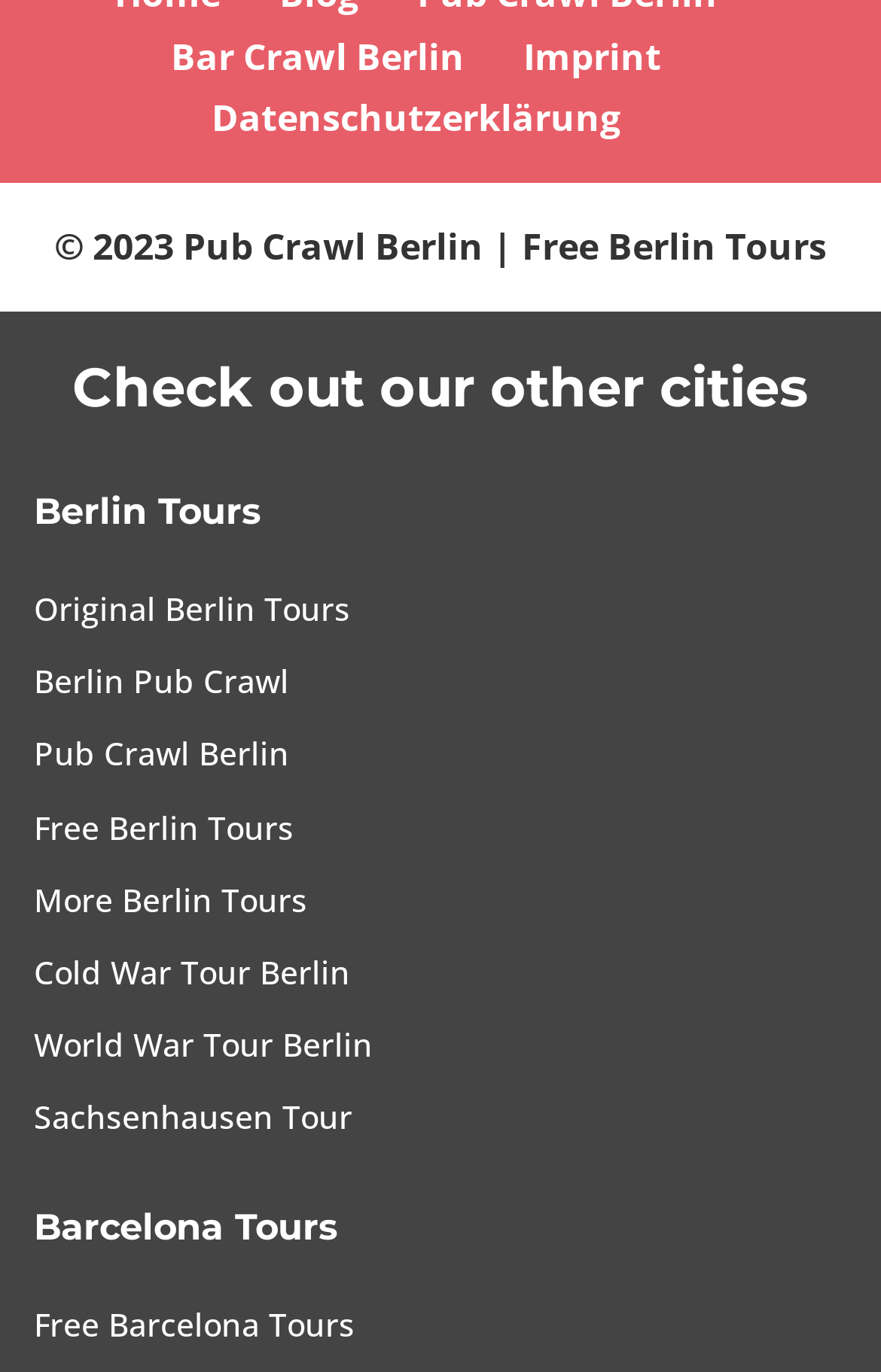What is the first Berlin tour listed?
Refer to the screenshot and respond with a concise word or phrase.

Original Berlin Tours